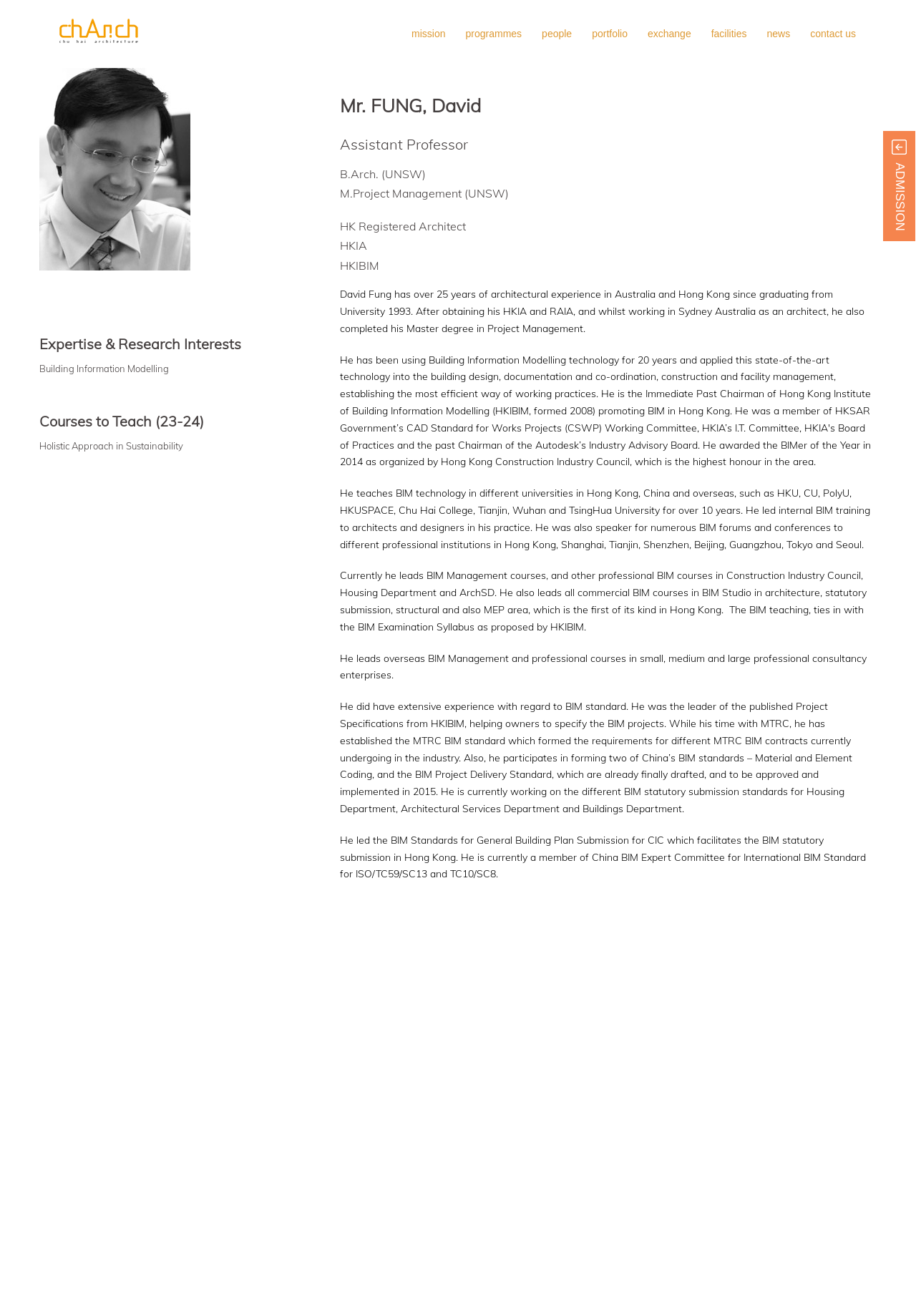Please specify the bounding box coordinates for the clickable region that will help you carry out the instruction: "go to the 'people' page".

[0.591, 0.019, 0.624, 0.032]